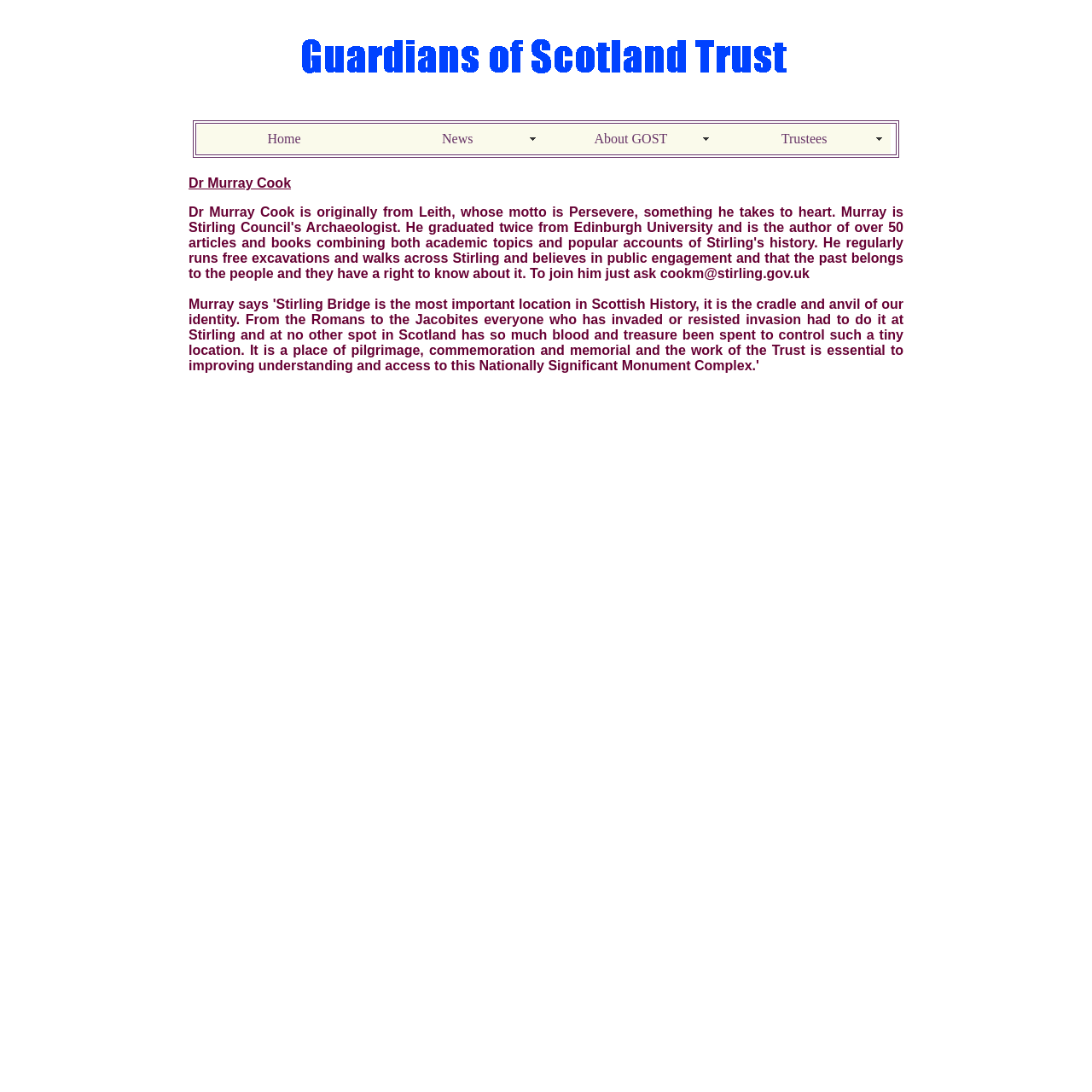Give a one-word or short phrase answer to this question: 
What is the location mentioned in the webpage?

Stirling